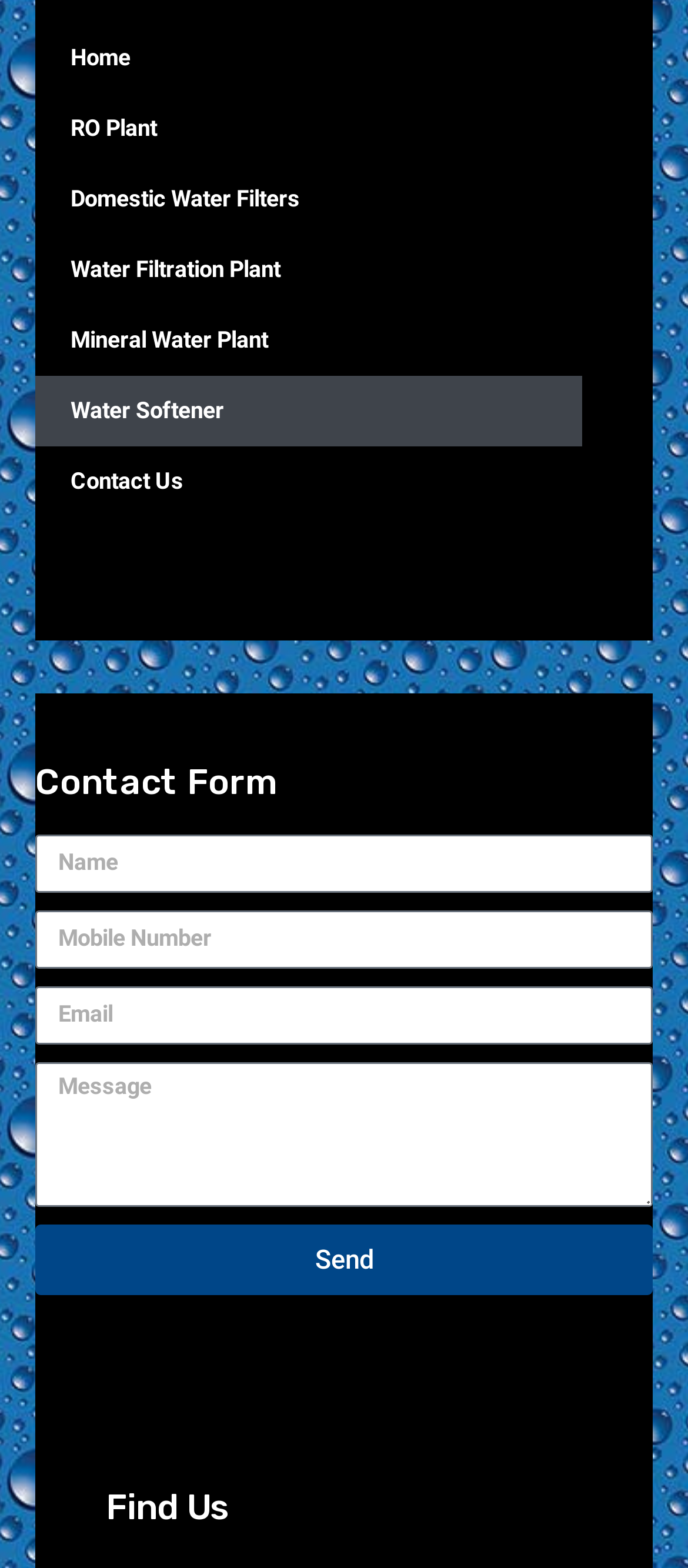Please locate the bounding box coordinates for the element that should be clicked to achieve the following instruction: "Write your message". Ensure the coordinates are given as four float numbers between 0 and 1, i.e., [left, top, right, bottom].

[0.051, 0.677, 0.949, 0.77]